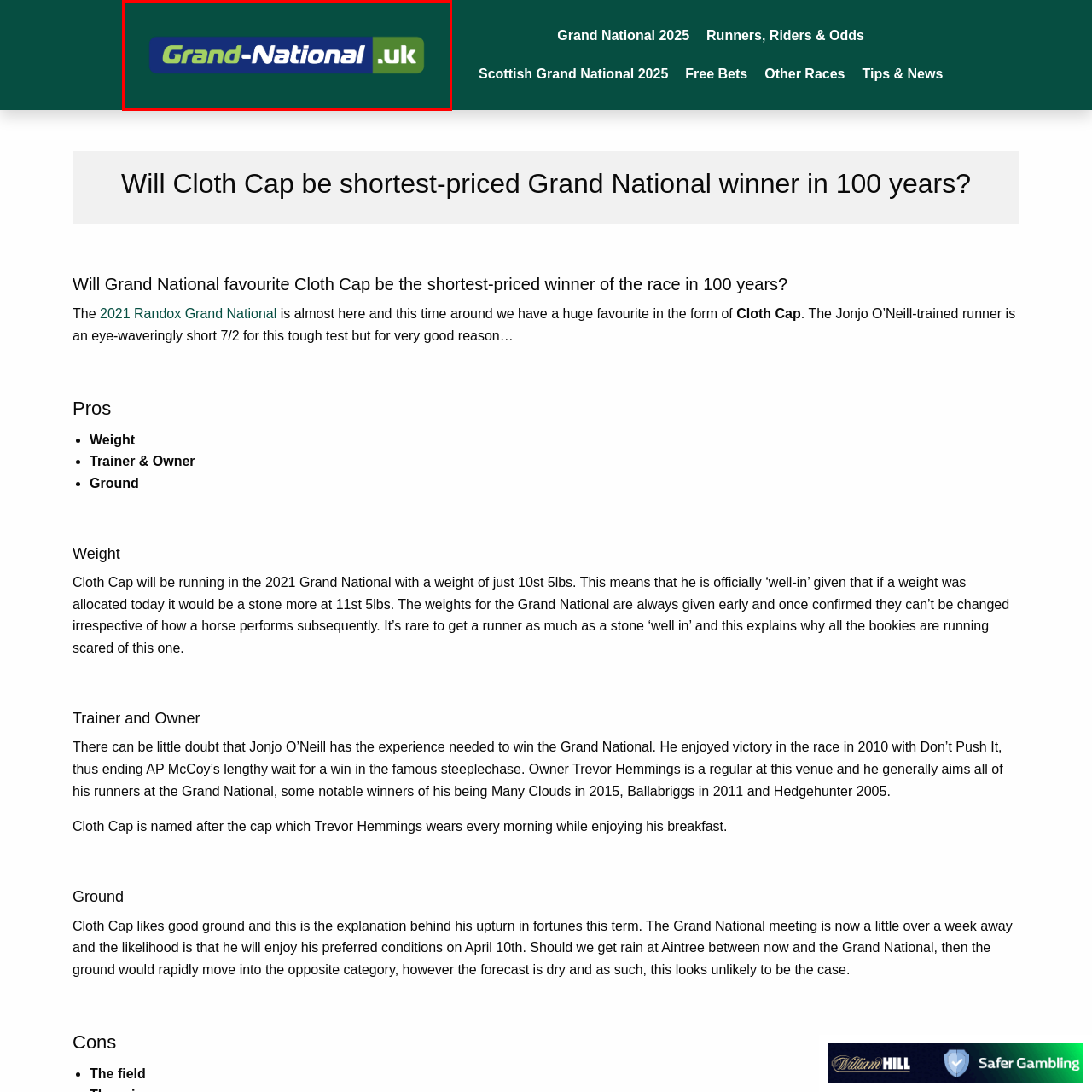Provide a thorough description of the scene depicted within the red bounding box.

The image features the logo for Grand National, a prominent website dedicated to providing the latest betting news and best odds for horse racing events. The logo is designed with bold, modern typography, showcasing "Grand-National" in white against a striking blue background, accompanied by ".uk" in green, indicating its UK-specific focus. This visual branding captures the excitement of the Grand National race while emphasizing the site’s role as a trusted source for fans and bettors alike.